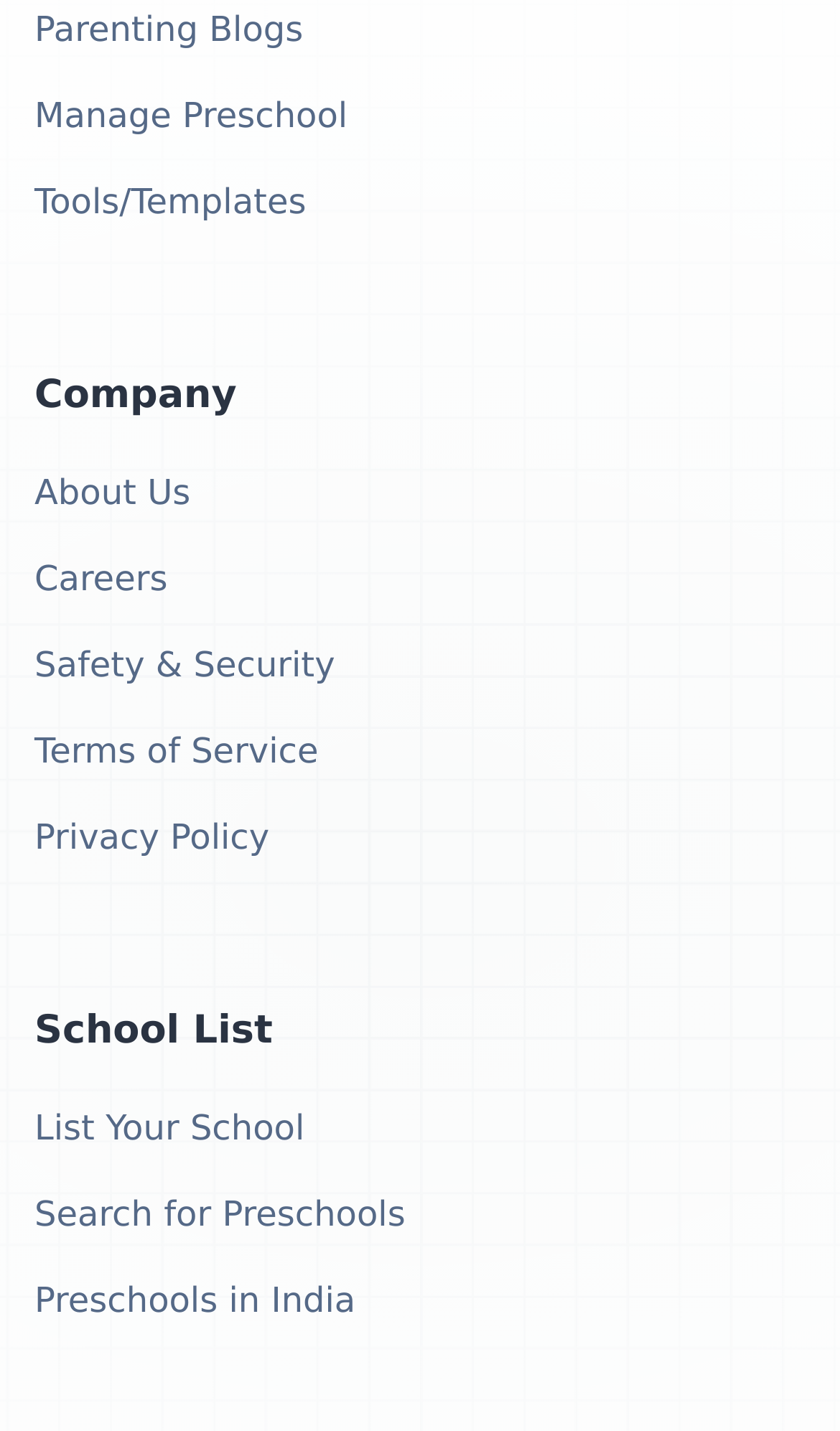Determine the bounding box coordinates in the format (top-left x, top-left y, bottom-right x, bottom-right y). Ensure all values are floating point numbers between 0 and 1. Identify the bounding box of the UI element described by: CTs

None